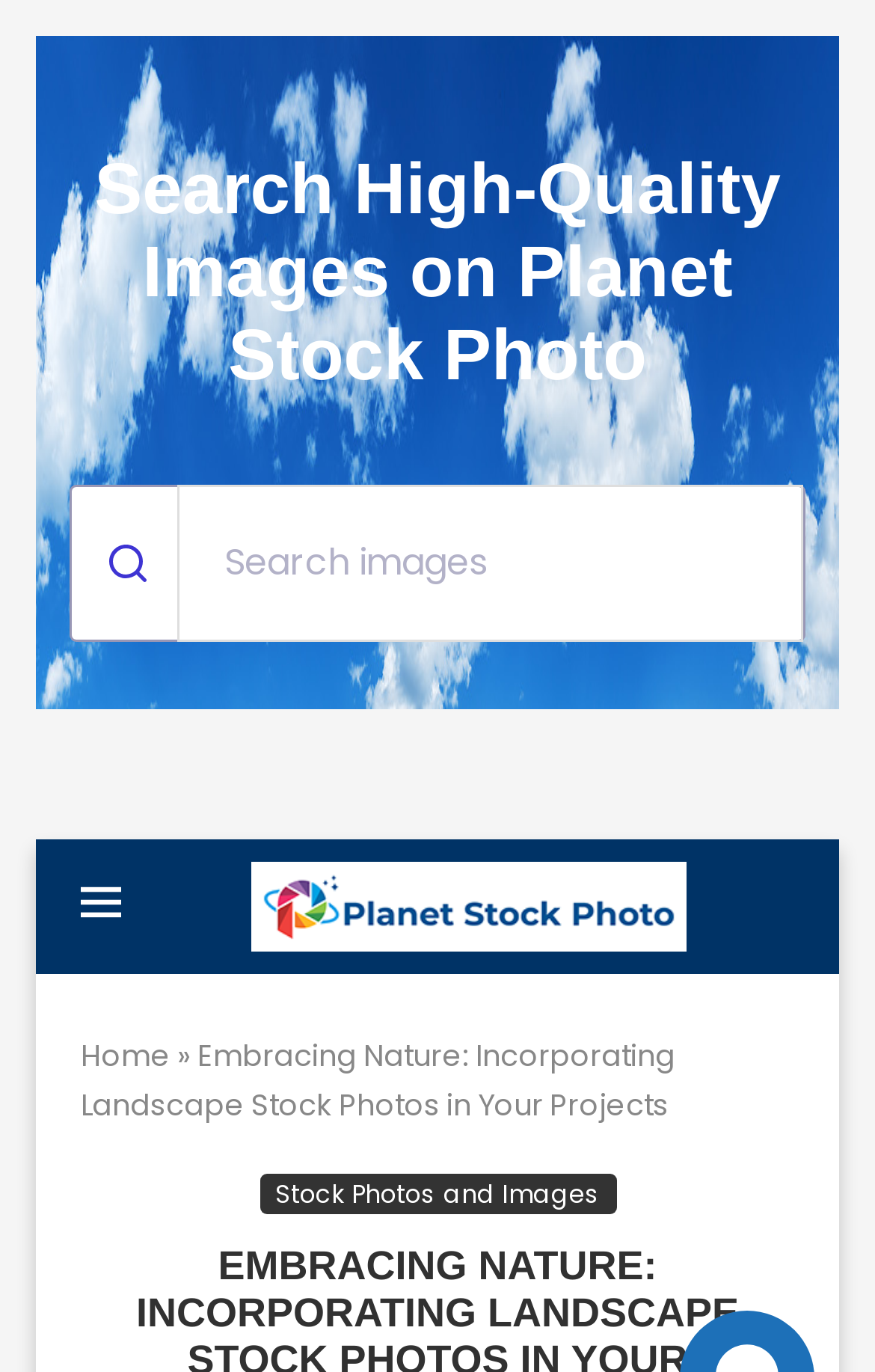Respond with a single word or short phrase to the following question: 
What is the category of the blog post?

Stock Photos and Images